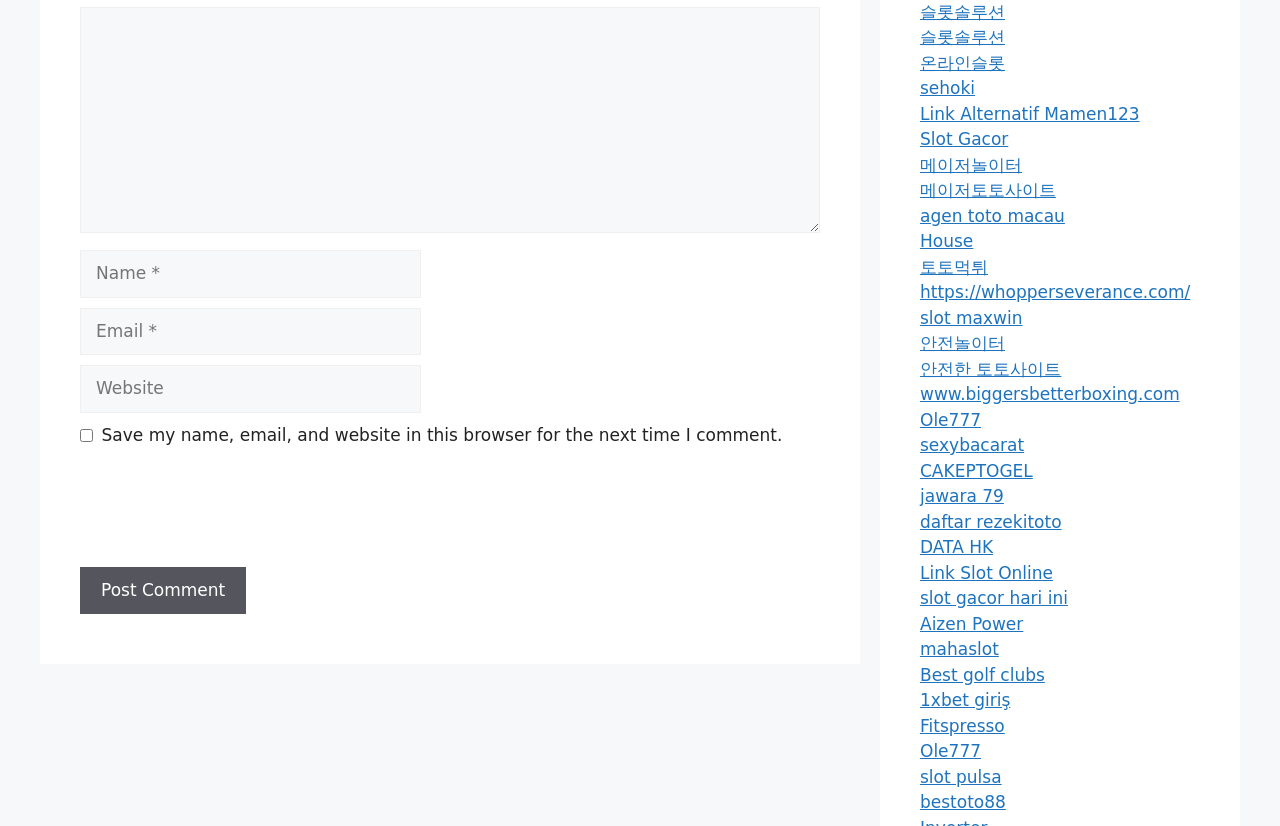Refer to the image and provide an in-depth answer to the question:
How many links are present on the right side of the webpage?

By counting the number of link elements on the right side of the webpage, I can see that there are 30 links present.